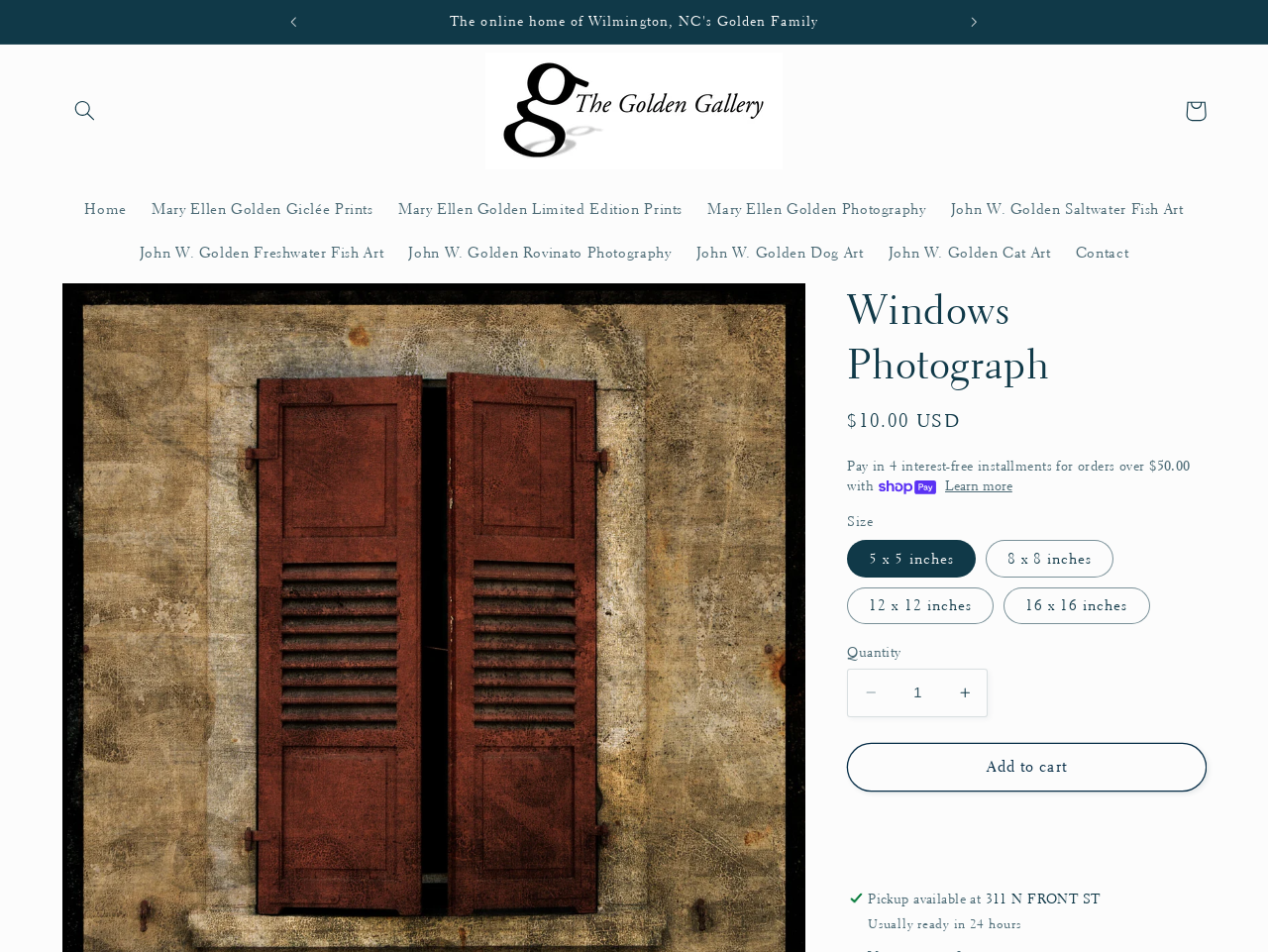Could you determine the bounding box coordinates of the clickable element to complete the instruction: "Add 'Windows Photograph' to cart"? Provide the coordinates as four float numbers between 0 and 1, i.e., [left, top, right, bottom].

[0.668, 0.781, 0.951, 0.832]